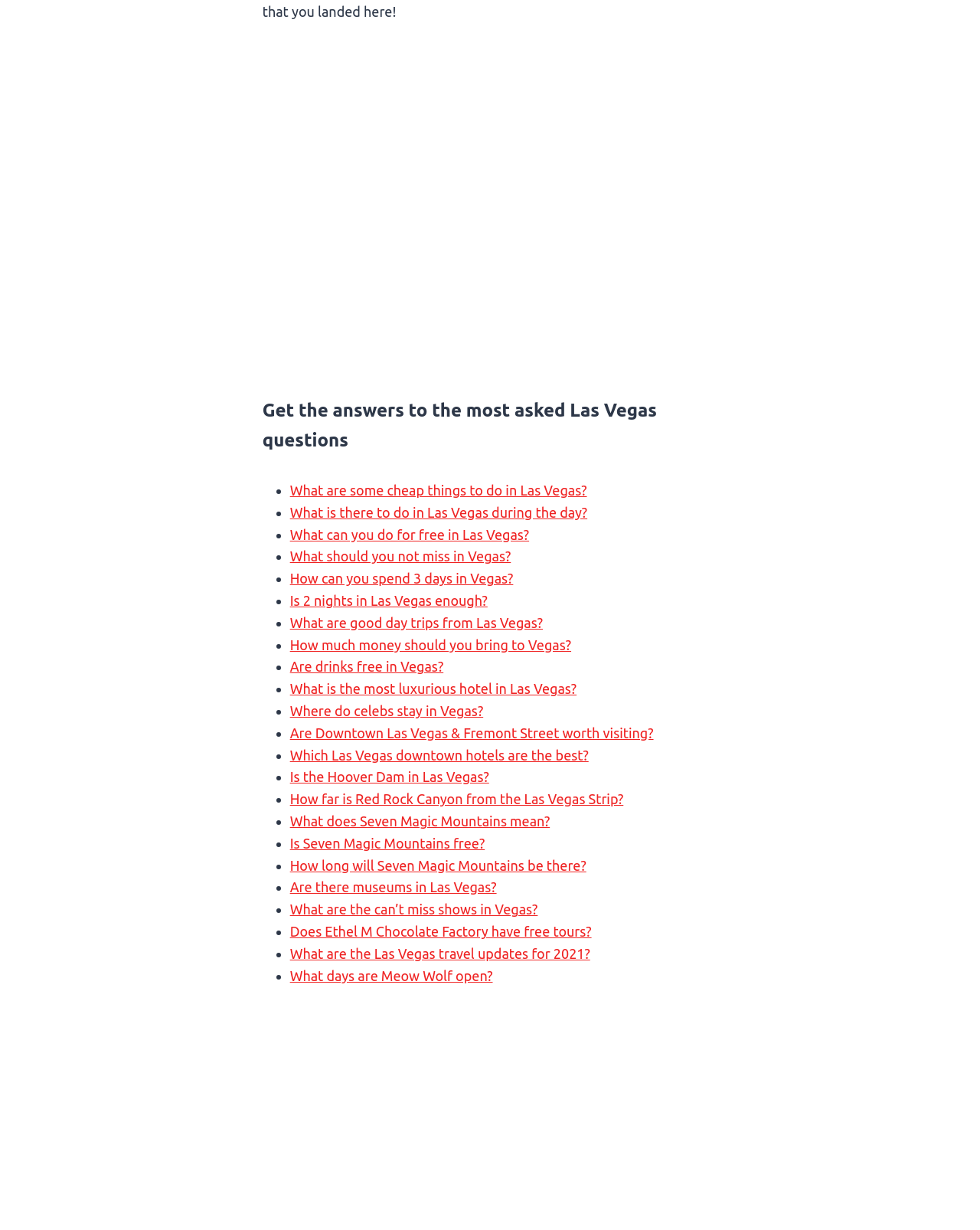Find and provide the bounding box coordinates for the UI element described with: "Are drinks free in Vegas?".

[0.296, 0.536, 0.452, 0.548]